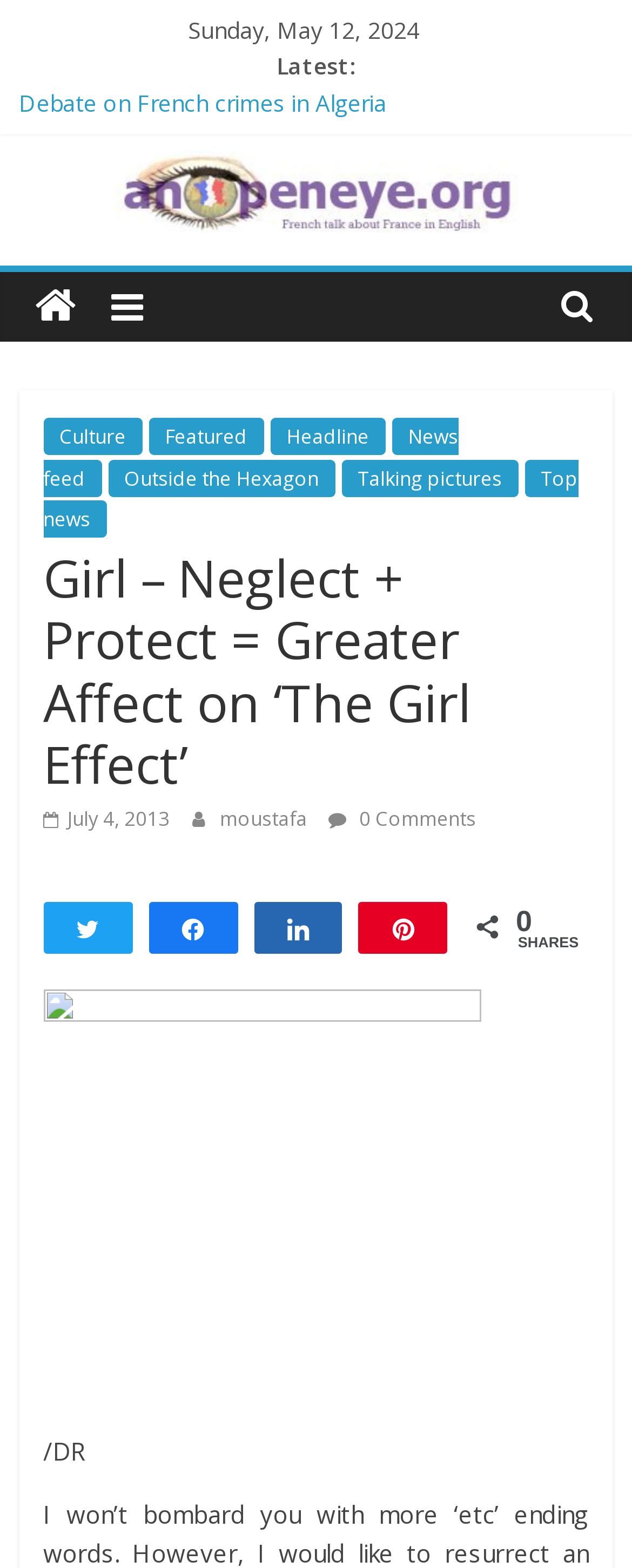Identify the bounding box coordinates for the UI element described as: "Tweet".

[0.071, 0.576, 0.207, 0.607]